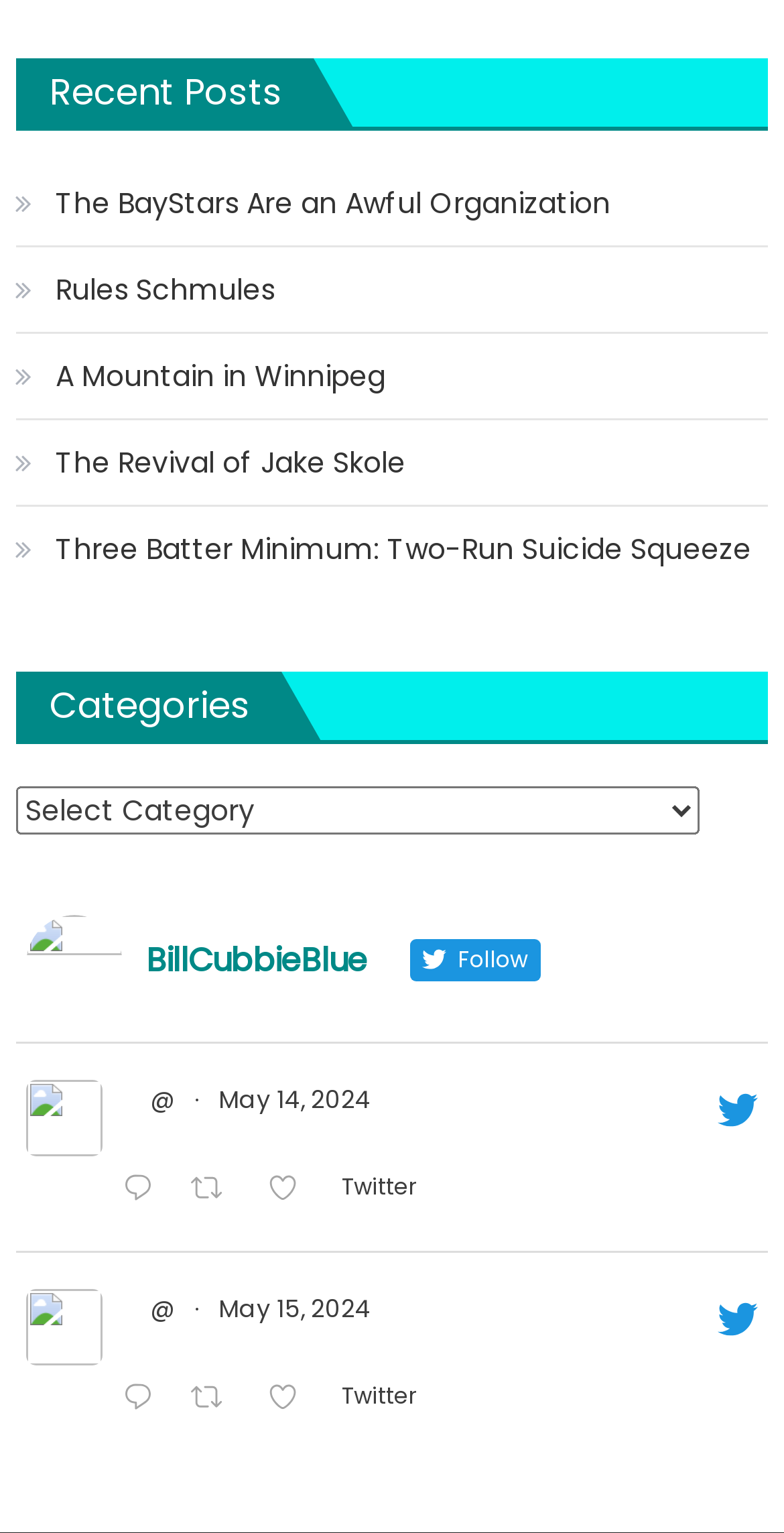Could you highlight the region that needs to be clicked to execute the instruction: "Read more about Unlocking Efficiency: The Versatility of Telescopic Wheel Loaders"?

None